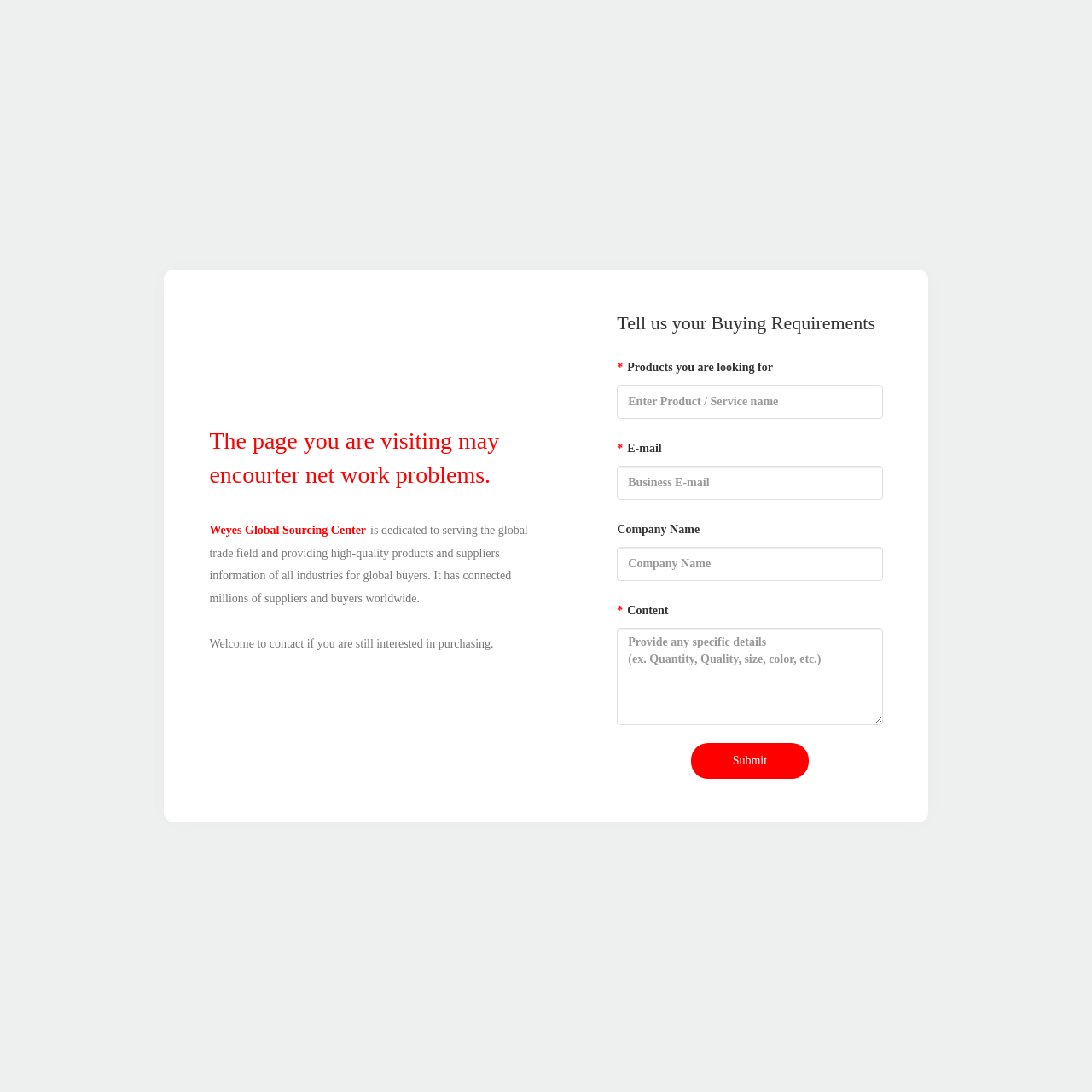What is the position of the 'Submit' button?
Please ensure your answer to the question is detailed and covers all necessary aspects.

By analyzing the bounding box coordinates of the 'Submit' button, I can see that its y1 and y2 values are 0.681 and 0.713, respectively, which are larger than those of other elements. This indicates that the button is located at the bottom of the webpage. Additionally, its x1 and x2 values are 0.633 and 0.741, respectively, which are closer to the right side of the webpage. Therefore, the 'Submit' button is positioned at the bottom right of the webpage.